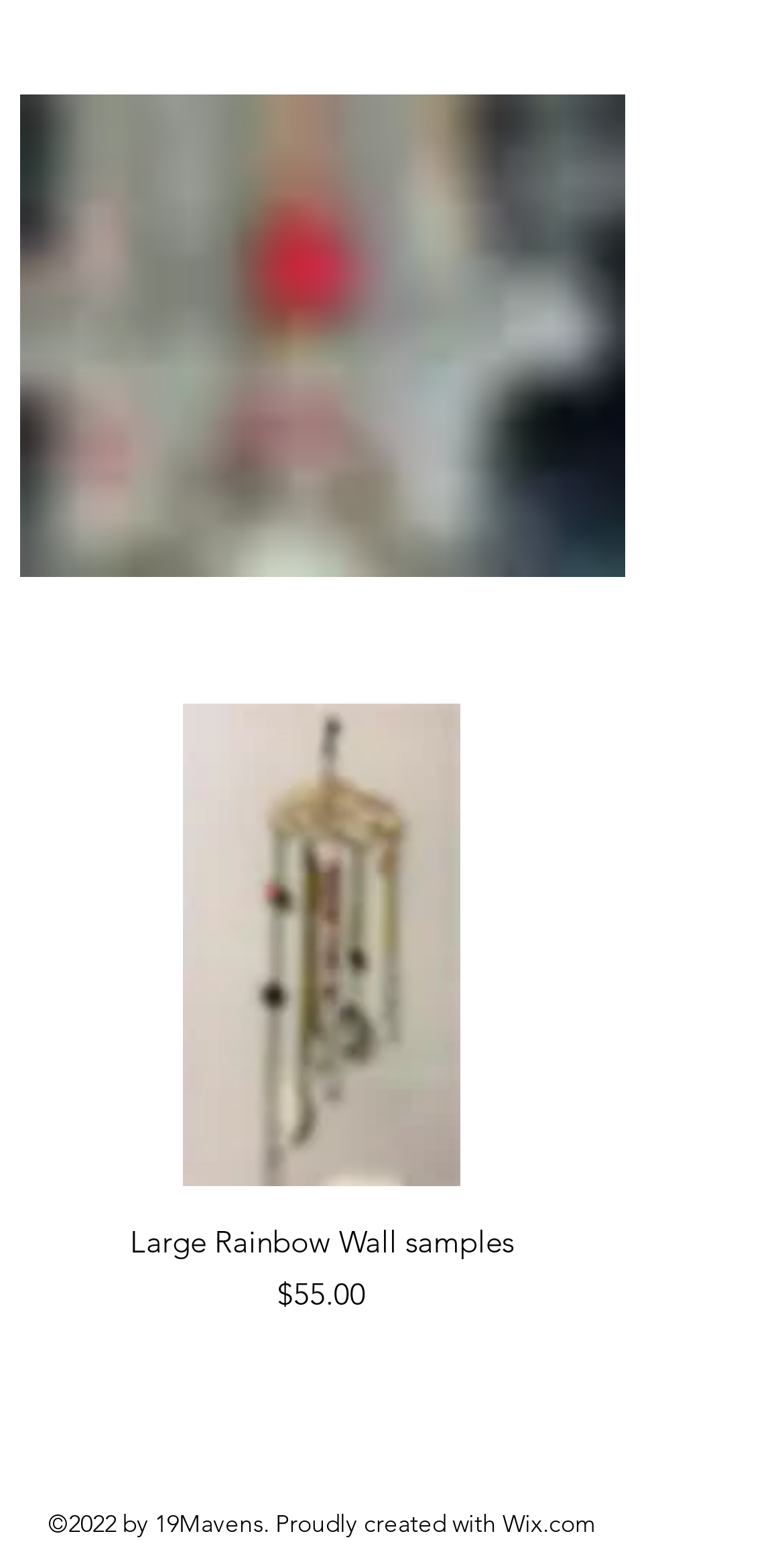From the webpage screenshot, identify the region described by Large Rainbow Wall samplesPrice$55.00. Provide the bounding box coordinates as (top-left x, top-left y, bottom-right x, bottom-right y), with each value being a floating point number between 0 and 1.

[0.103, 0.786, 0.718, 0.851]